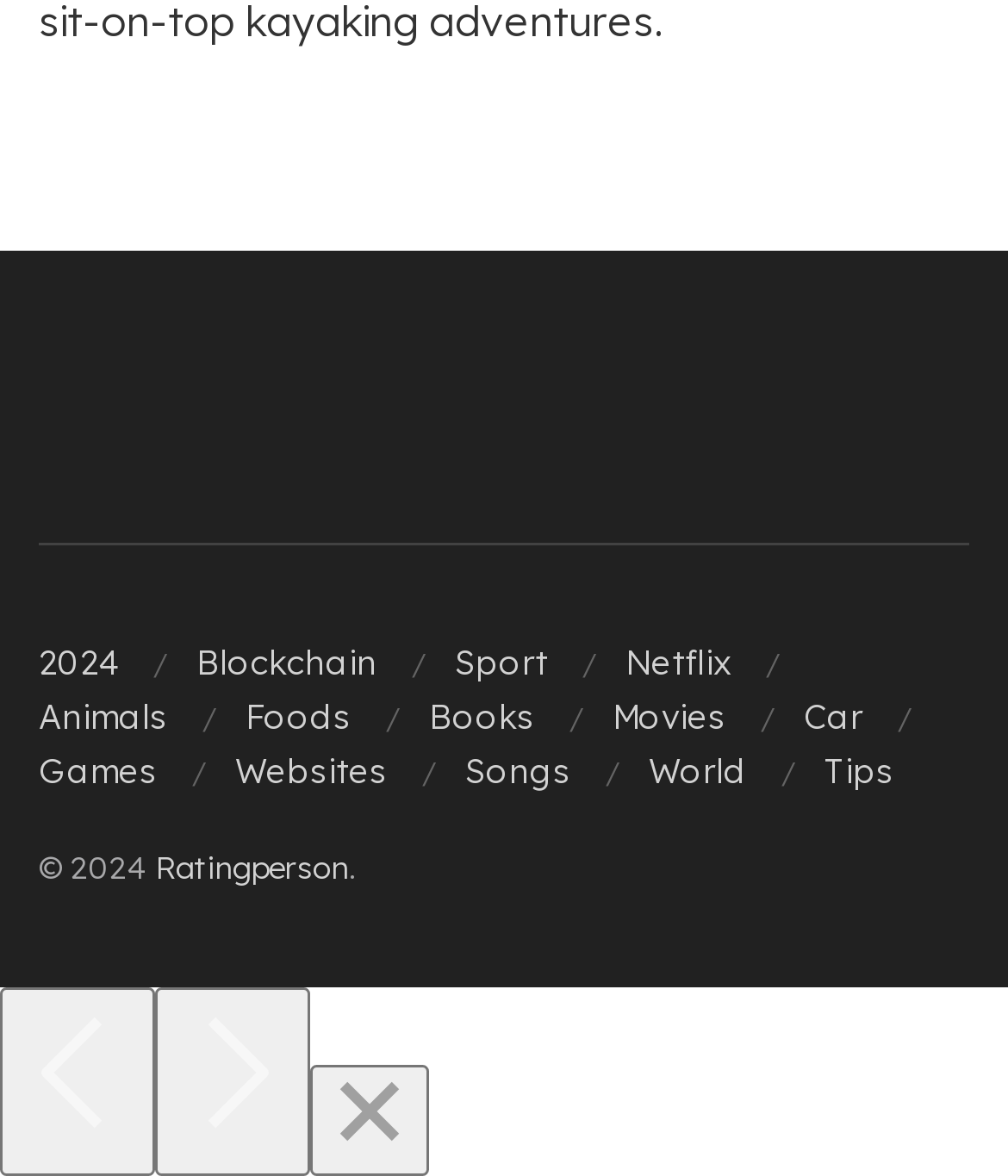Predict the bounding box of the UI element based on the description: "aria-label="Next"". The coordinates should be four float numbers between 0 and 1, formatted as [left, top, right, bottom].

[0.154, 0.84, 0.308, 0.999]